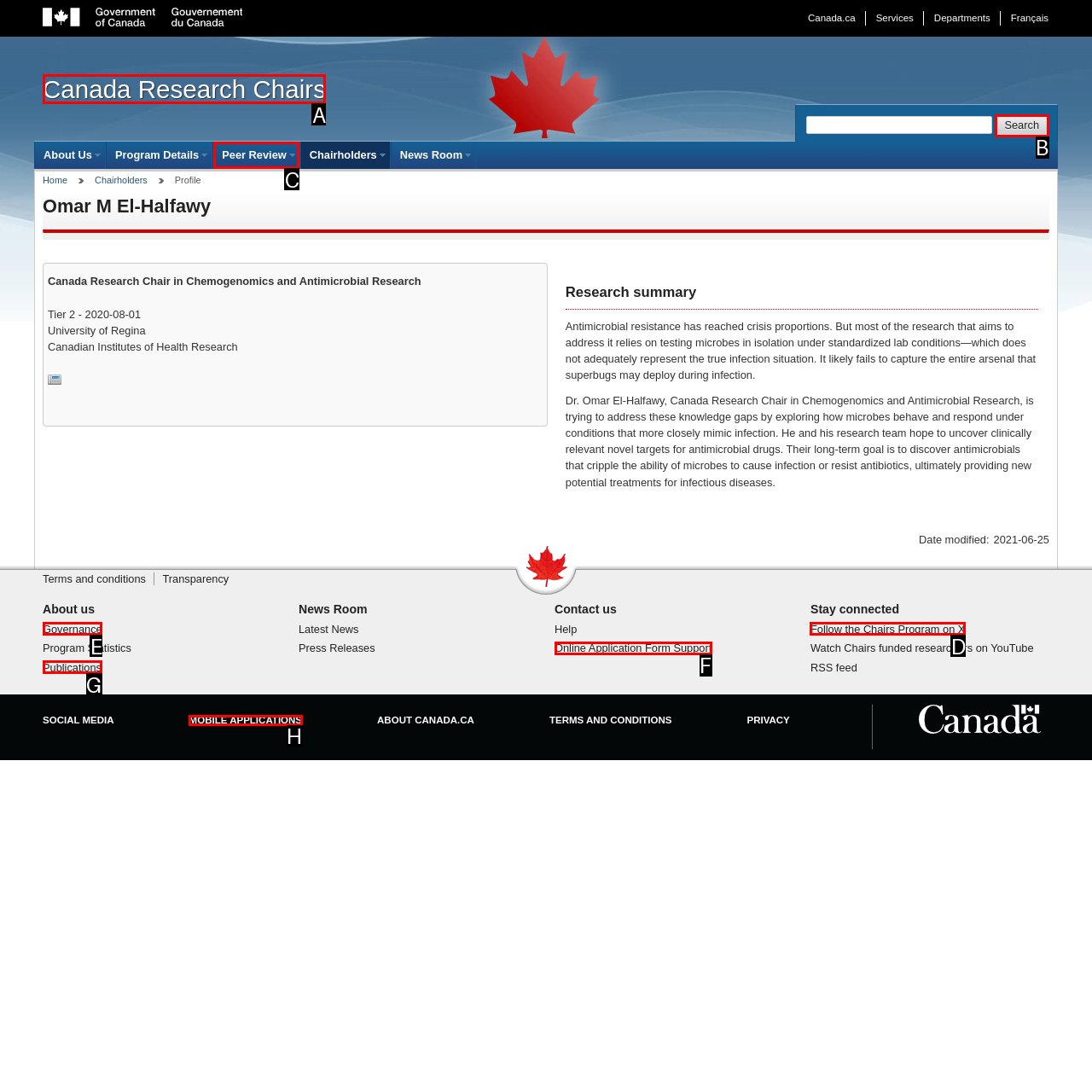Identify the HTML element you need to click to achieve the task: Follow the Chairs Program on social media. Respond with the corresponding letter of the option.

D